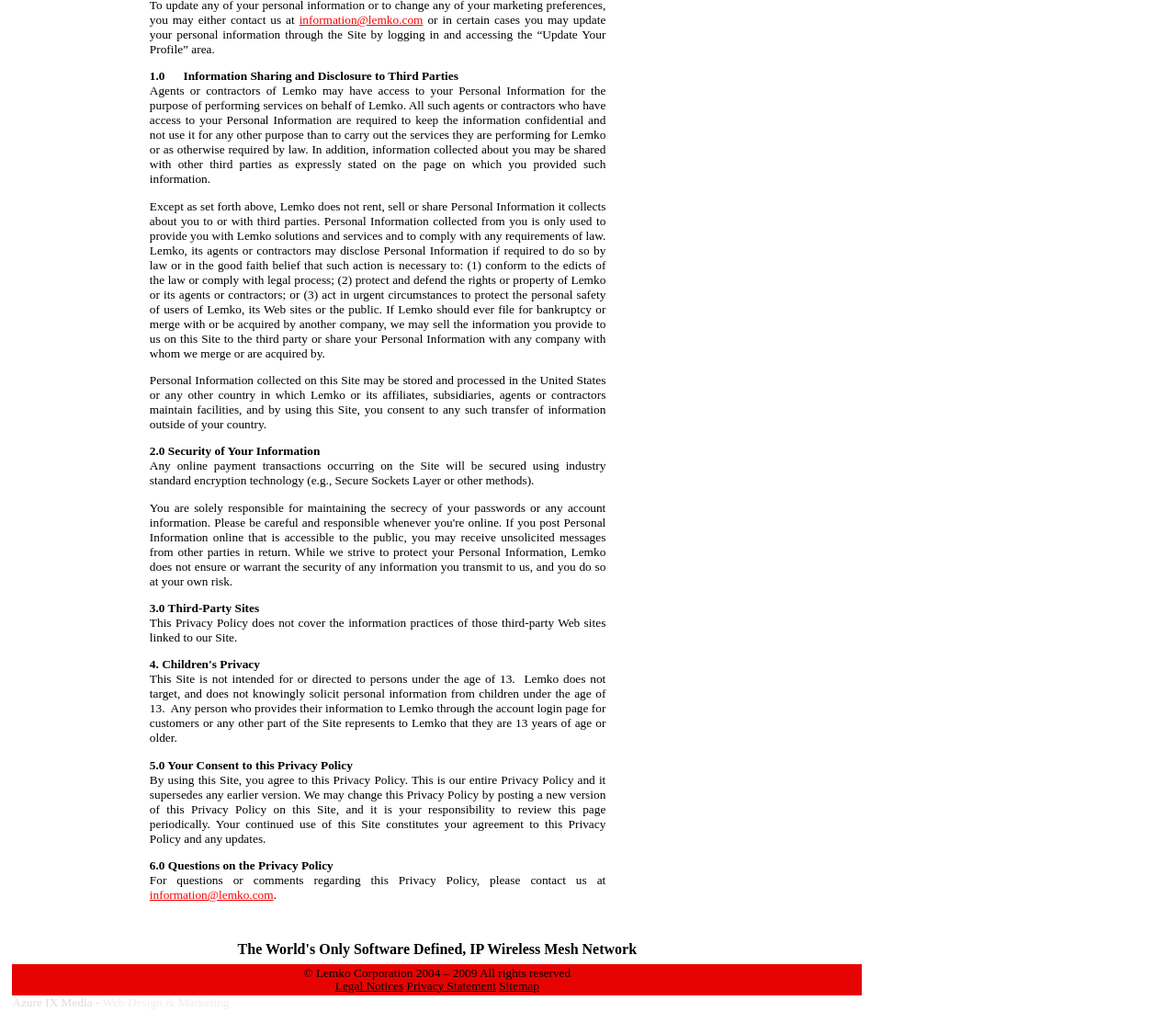Please determine the bounding box coordinates, formatted as (top-left x, top-left y, bottom-right x, bottom-right y), with all values as floating point numbers between 0 and 1. Identify the bounding box of the region described as: Privacy Statement

[0.346, 0.956, 0.422, 0.97]